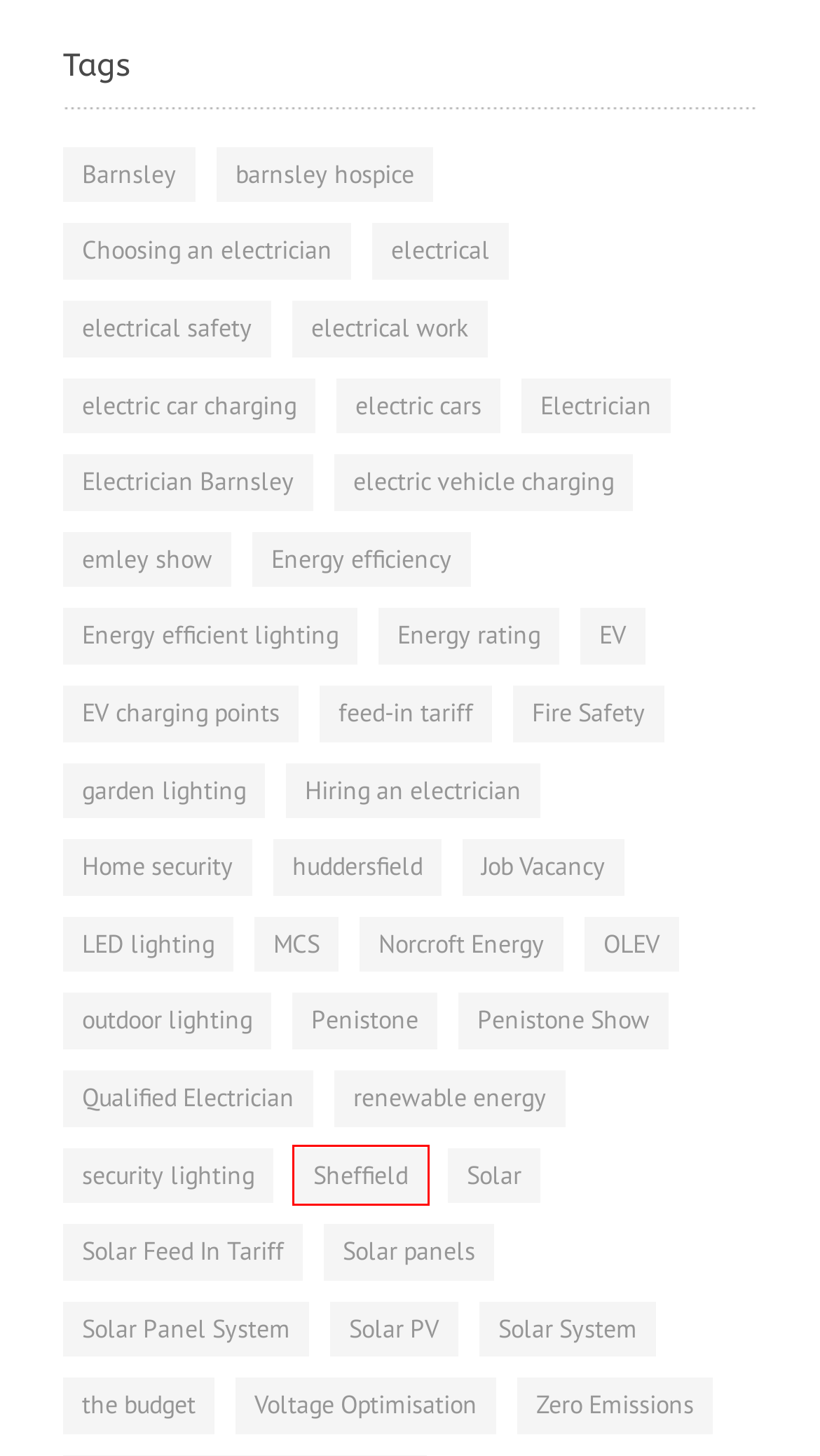Review the screenshot of a webpage that includes a red bounding box. Choose the most suitable webpage description that matches the new webpage after clicking the element within the red bounding box. Here are the candidates:
A. Home security Archives -
B. electrical Archives -
C. Voltage Optimisation Archives -
D. Choosing an electrician Archives -
E. Energy efficiency Archives -
F. feed-in tariff Archives -
G. Sheffield Archives -
H. Energy rating Archives -

G